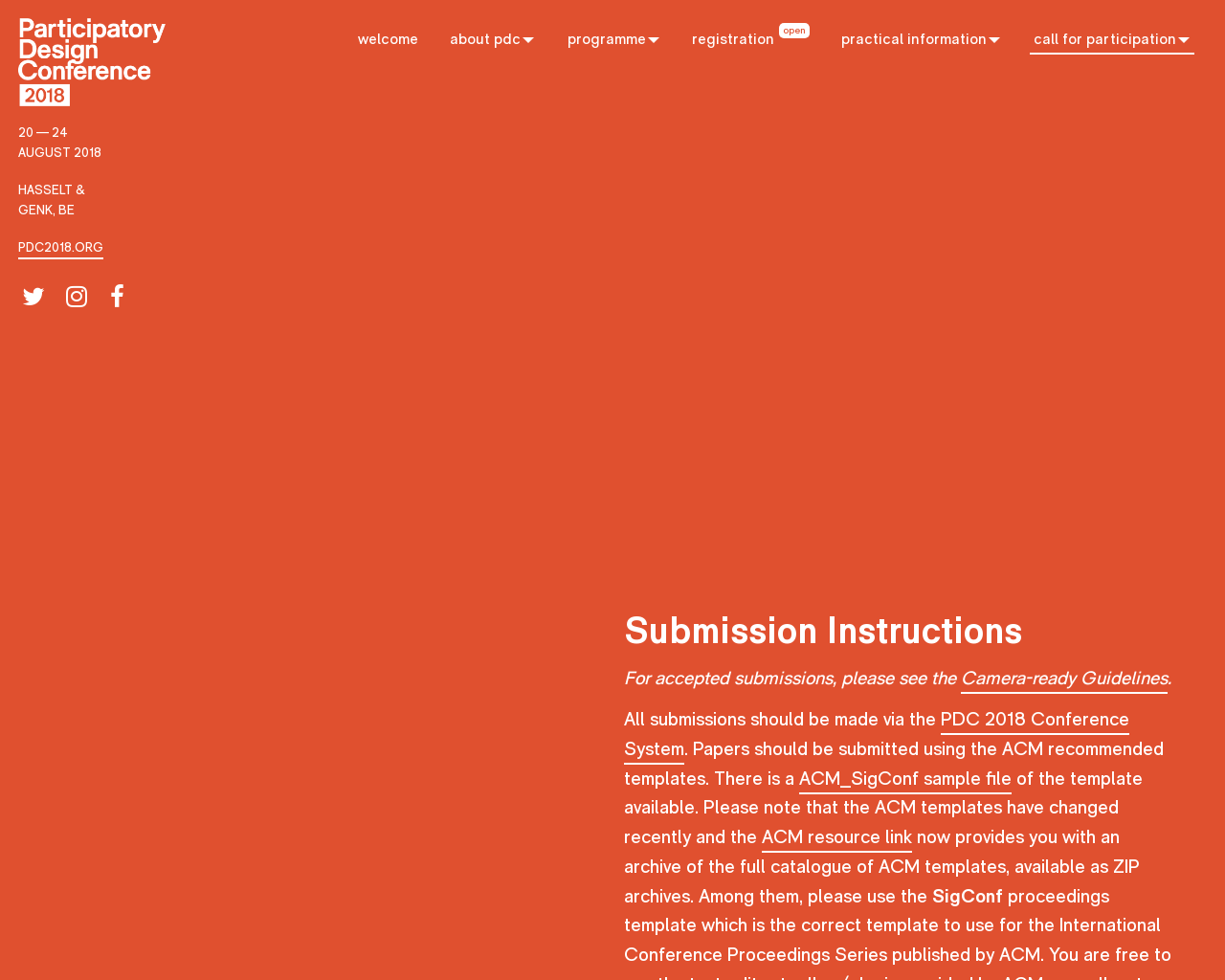Please extract and provide the main headline of the webpage.

Participatory Design Conference 2018